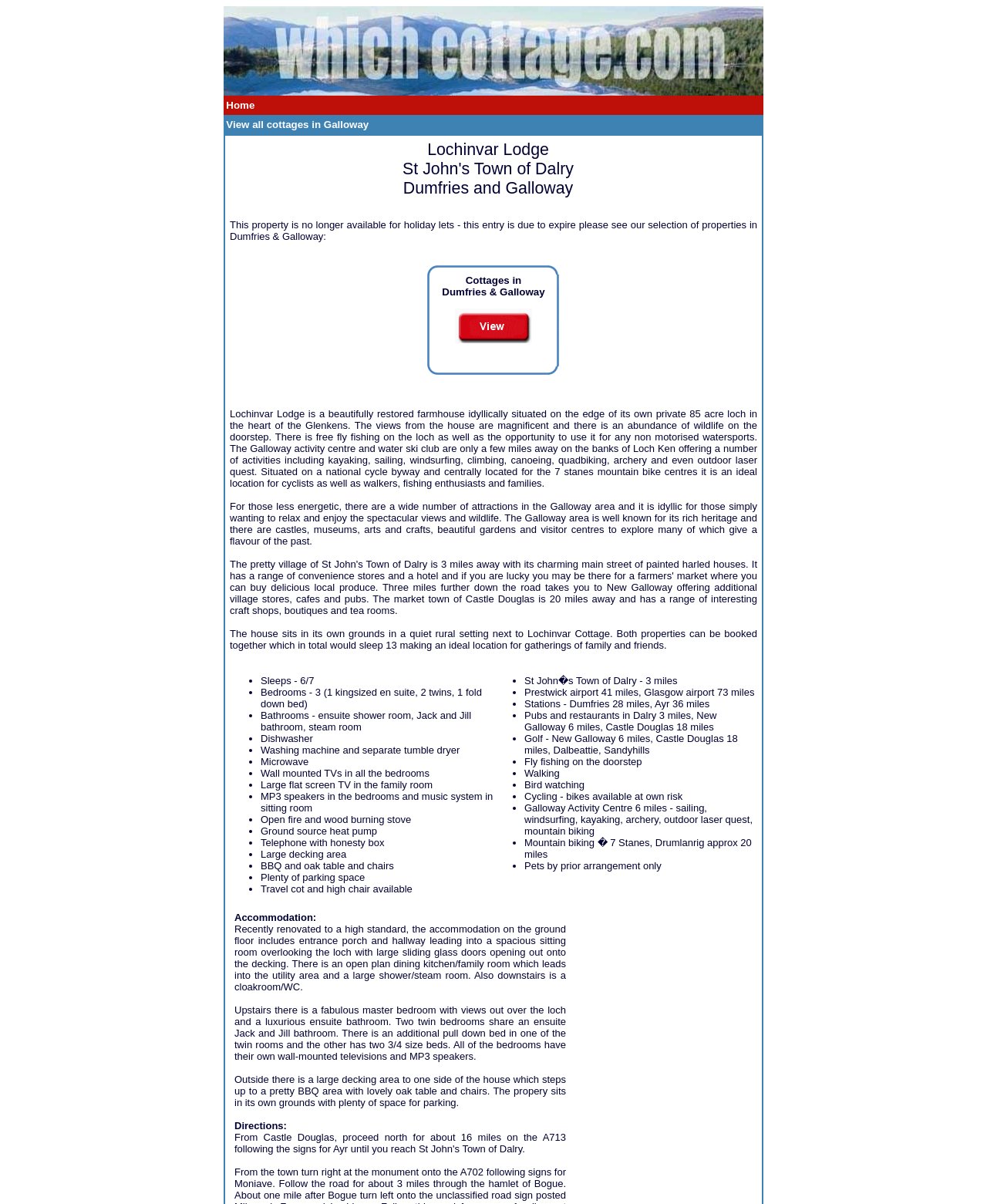Please provide a comprehensive answer to the question based on the screenshot: What activities are available near the lodge?

I found this answer by looking at the text in the webpage, specifically the section that describes the activities and amenities available near the lodge, which mentions golf, cycling, and walking.